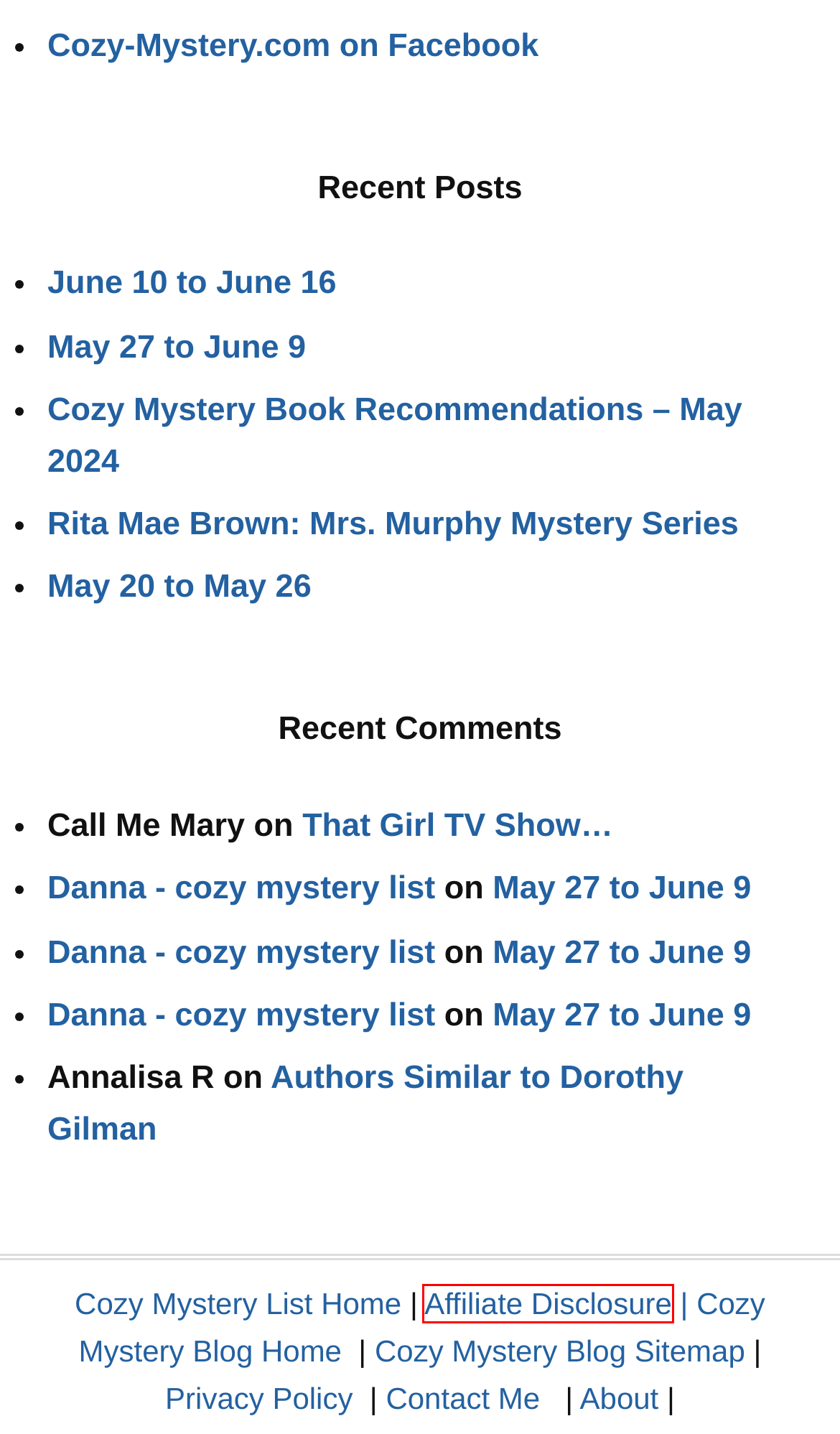Look at the screenshot of a webpage with a red bounding box and select the webpage description that best corresponds to the new page after clicking the element in the red box. Here are the options:
A. …About the Cozy Mystery List Lady…Who, What, Where, When, How….and Why! – The Cozy Mystery List Blog
B. Full Disclosure about the Links | Cozy Mystery List
C. Cozy Mystery Book Recommendations – May 2024 – The Cozy Mystery List Blog
D. Contact Me | Cozy Mystery List
E. Privacy Policy | Cozy Mystery List
F. Authors Similar to Dorothy Gilman – The Cozy Mystery List Blog
G. Sitemap – The Cozy Mystery List Blog
H. May 27 to June 9 – The Cozy Mystery List Blog

B